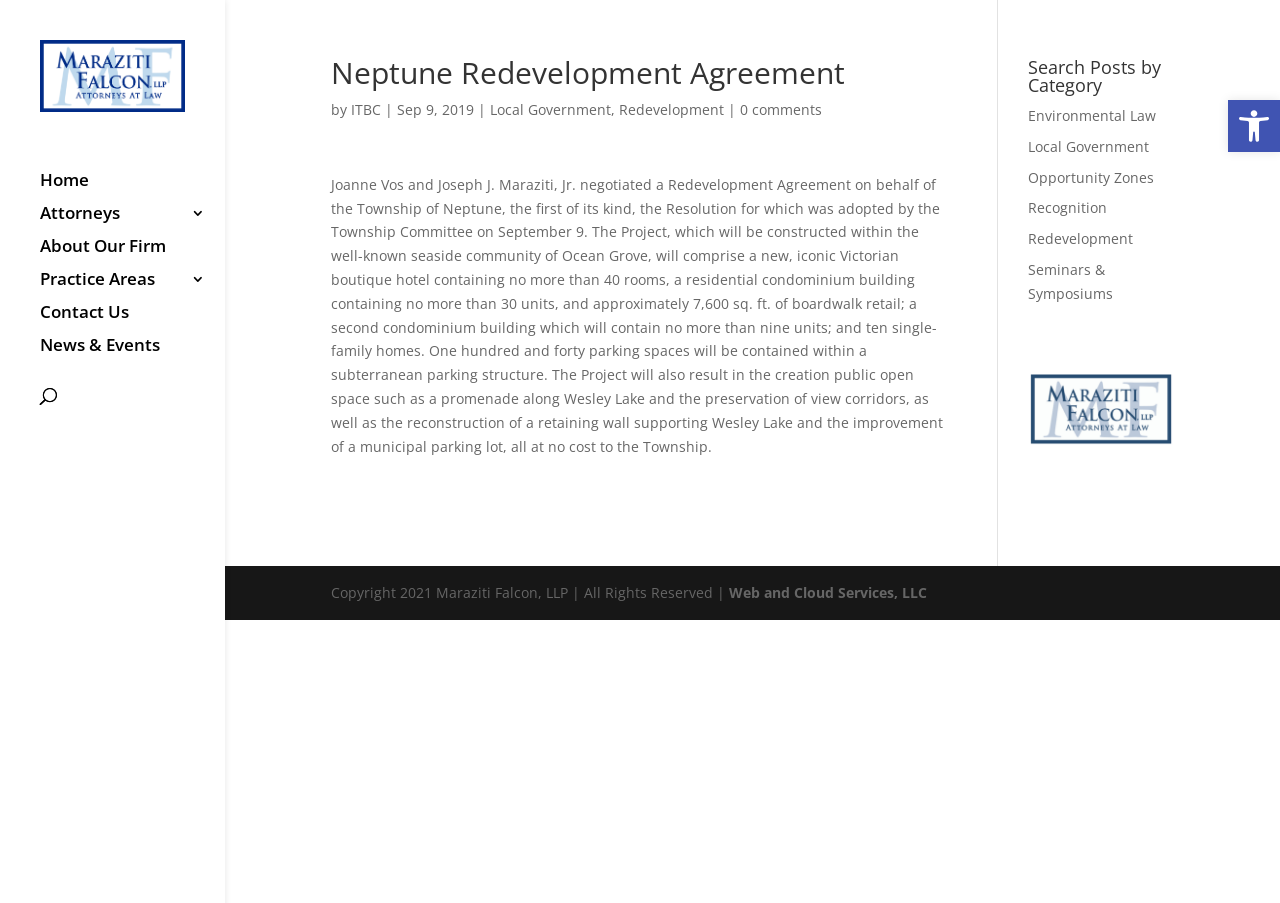Please determine the bounding box coordinates of the element's region to click for the following instruction: "Contact NPK Media".

None